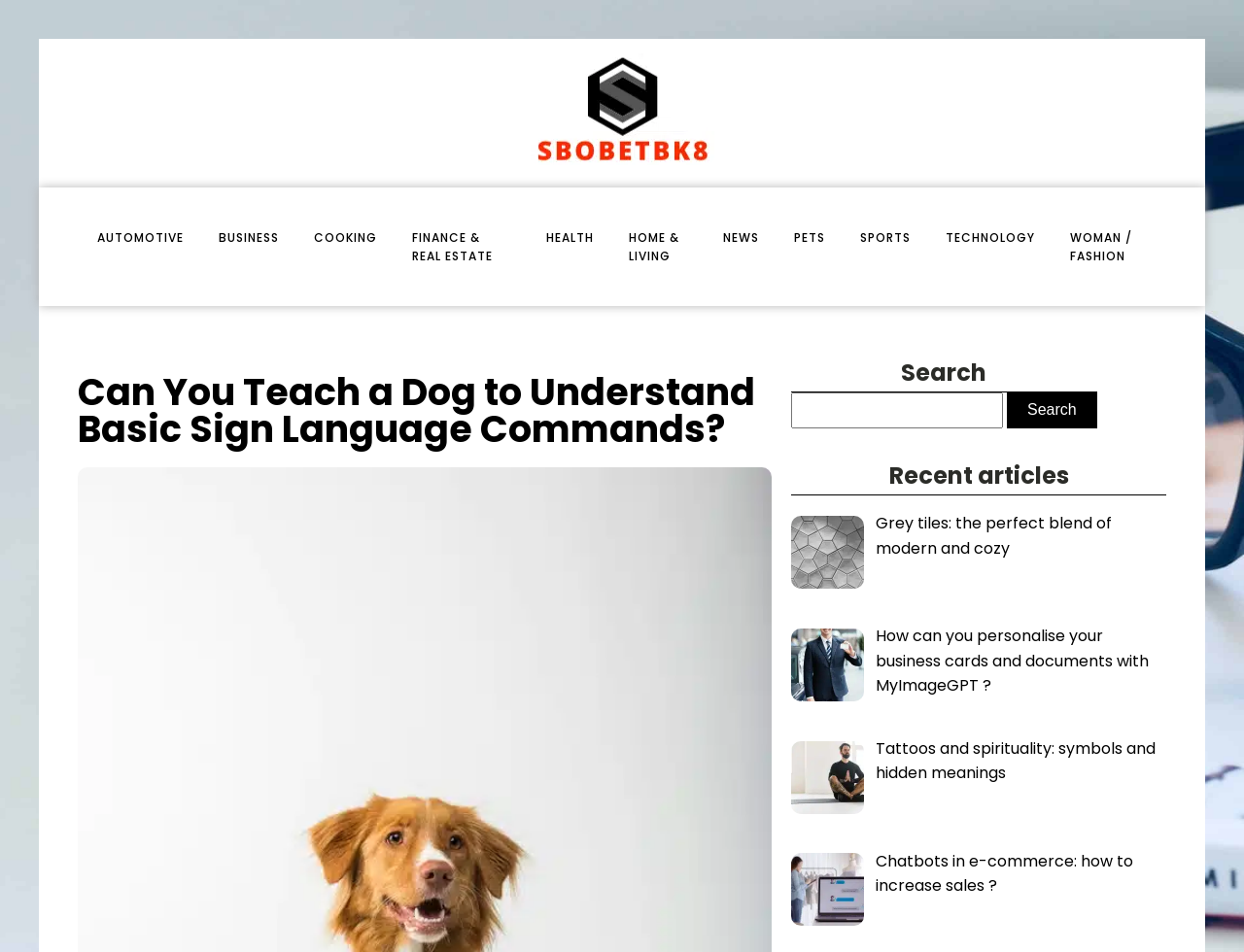Find the bounding box coordinates for the area that should be clicked to accomplish the instruction: "Learn about grey tiles".

[0.704, 0.538, 0.894, 0.587]